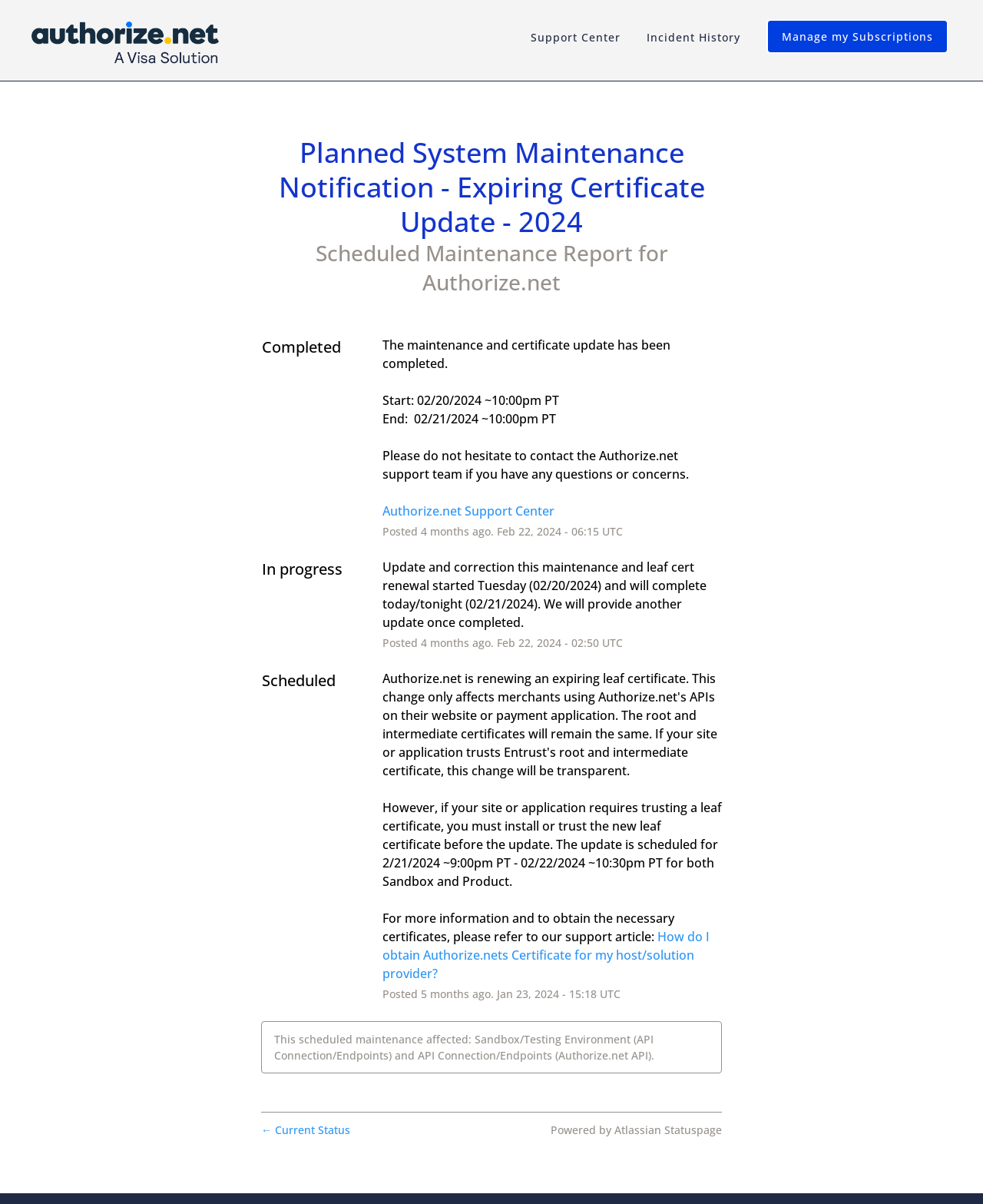What is the purpose of the scheduled maintenance?
Refer to the image and provide a one-word or short phrase answer.

Expiring Certificate Update